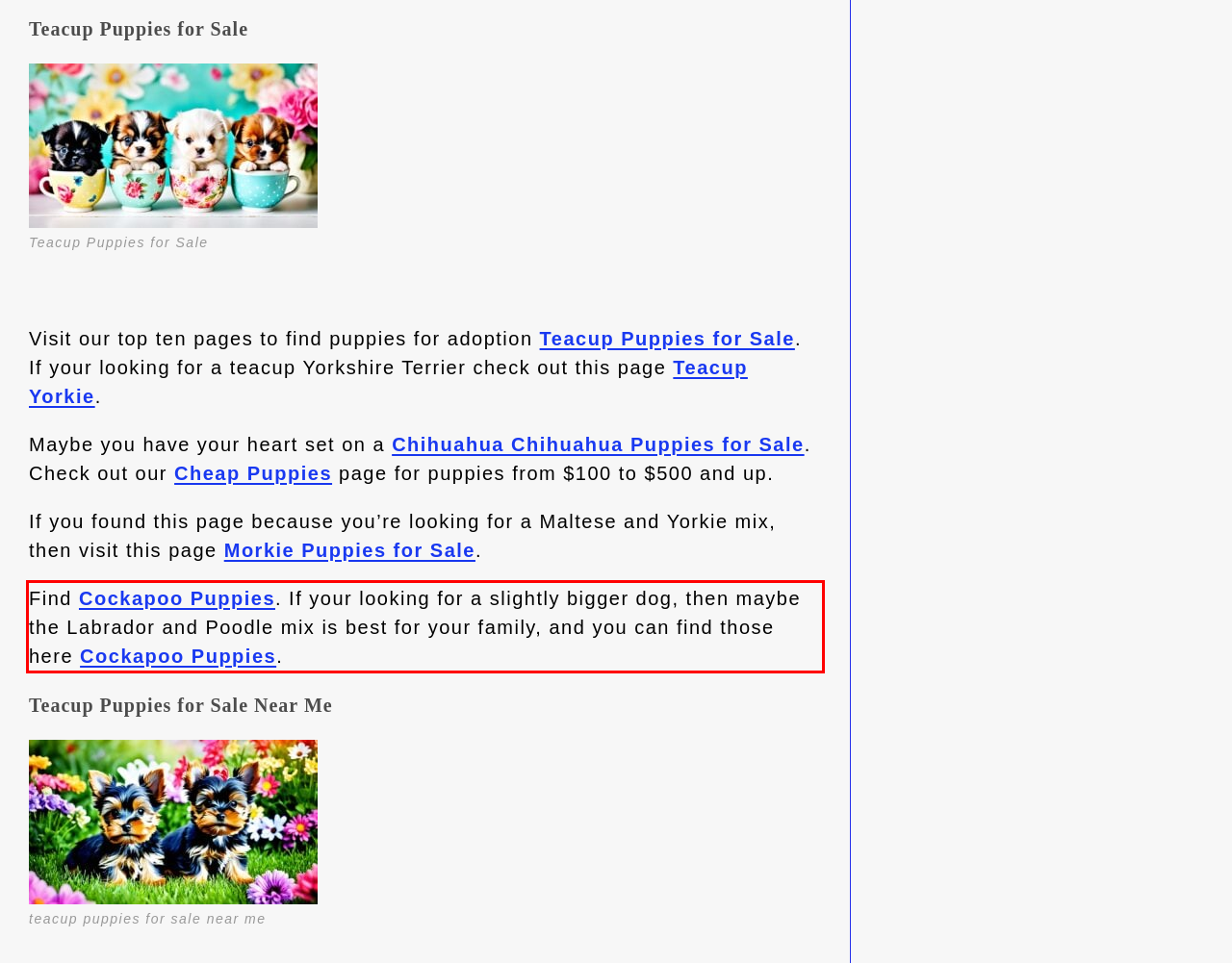Analyze the screenshot of a webpage where a red rectangle is bounding a UI element. Extract and generate the text content within this red bounding box.

Find Cockapoo Puppies. If your looking for a slightly bigger dog, then maybe the Labrador and Poodle mix is best for your family, and you can find those here Cockapoo Puppies.